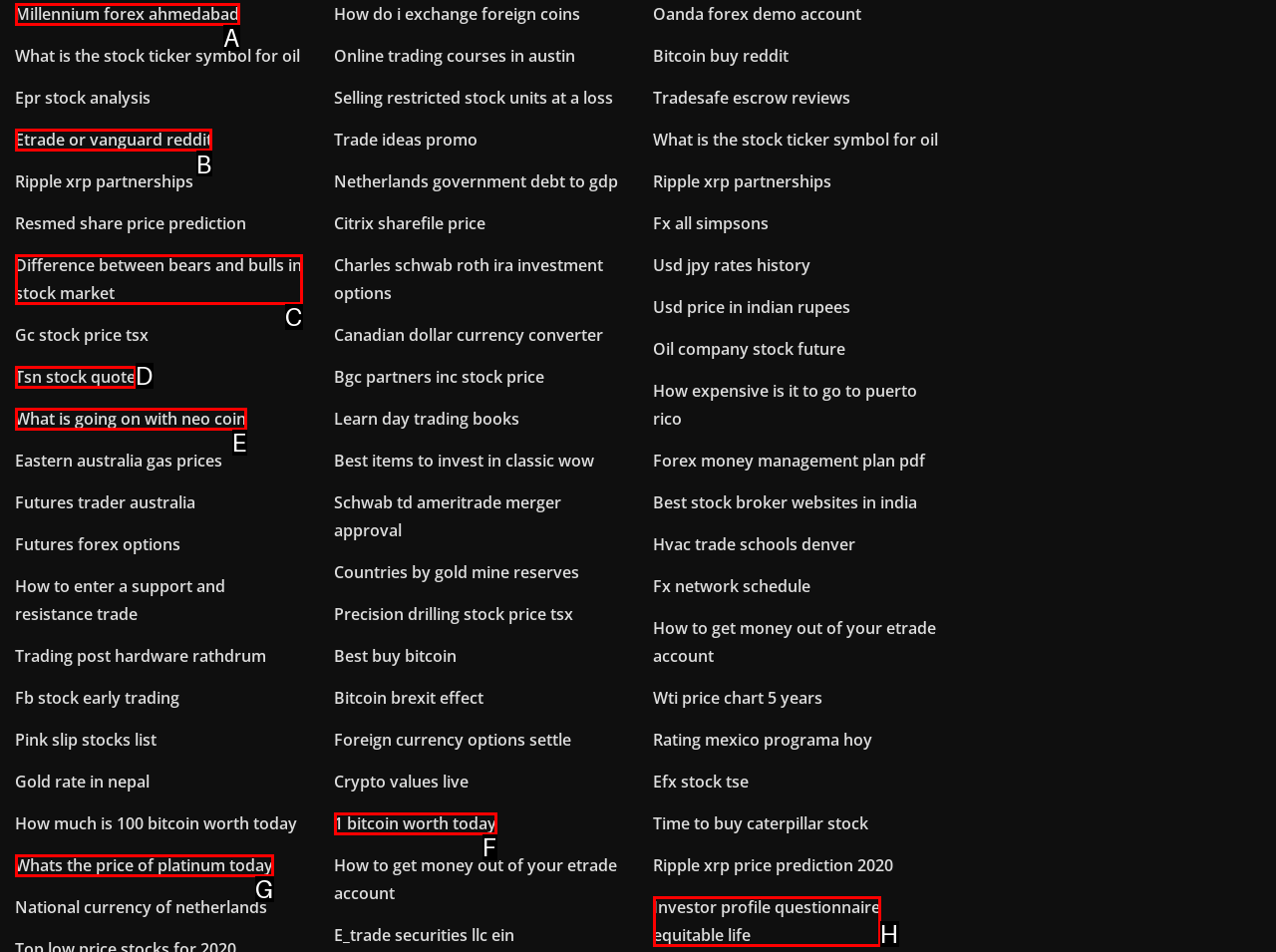To achieve the task: Learn about 'Etrade or vanguard reddit', which HTML element do you need to click?
Respond with the letter of the correct option from the given choices.

B